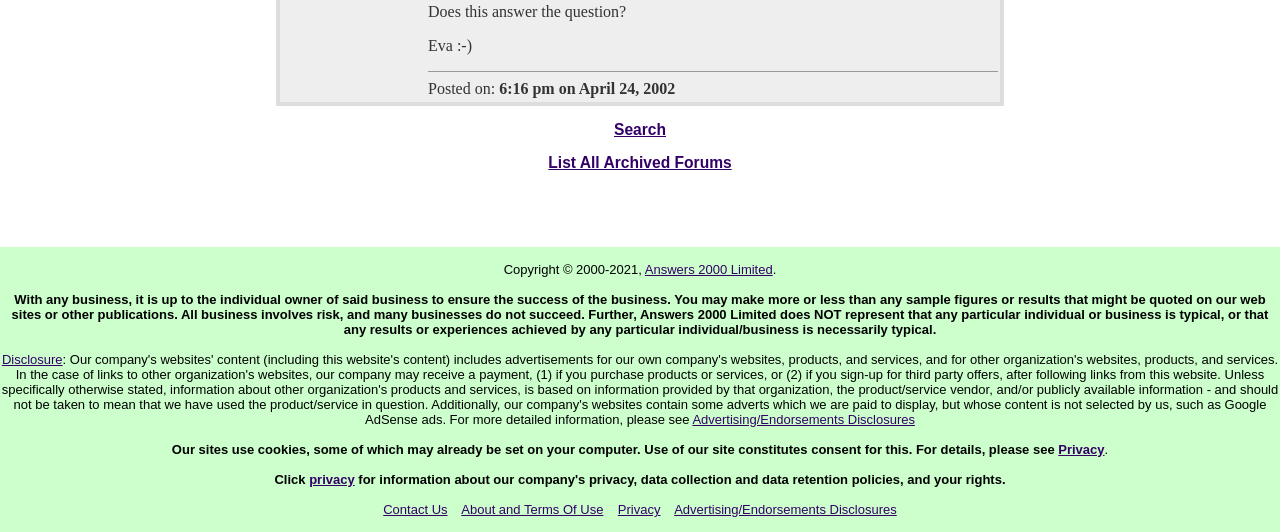Using the image as a reference, answer the following question in as much detail as possible:
What is the topic of the disclaimer section?

The disclaimer section is located in the table at the bottom of the webpage and discusses the risks involved in business, stating that 'All business involves risk, and many businesses do not succeed.' This suggests that the topic of the disclaimer section is business risks.